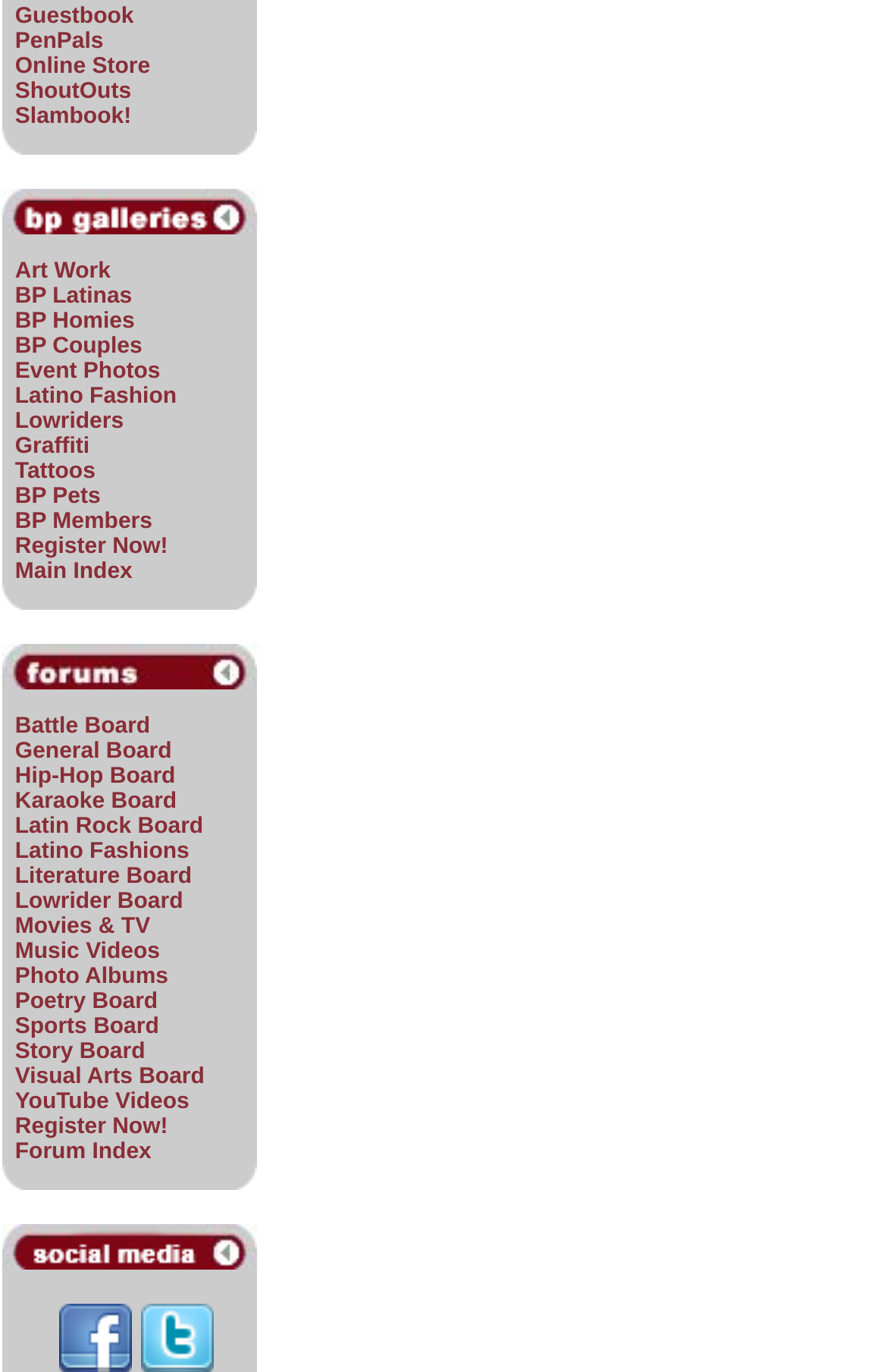Identify the bounding box coordinates of the part that should be clicked to carry out this instruction: "View Art Work".

[0.017, 0.189, 0.125, 0.207]